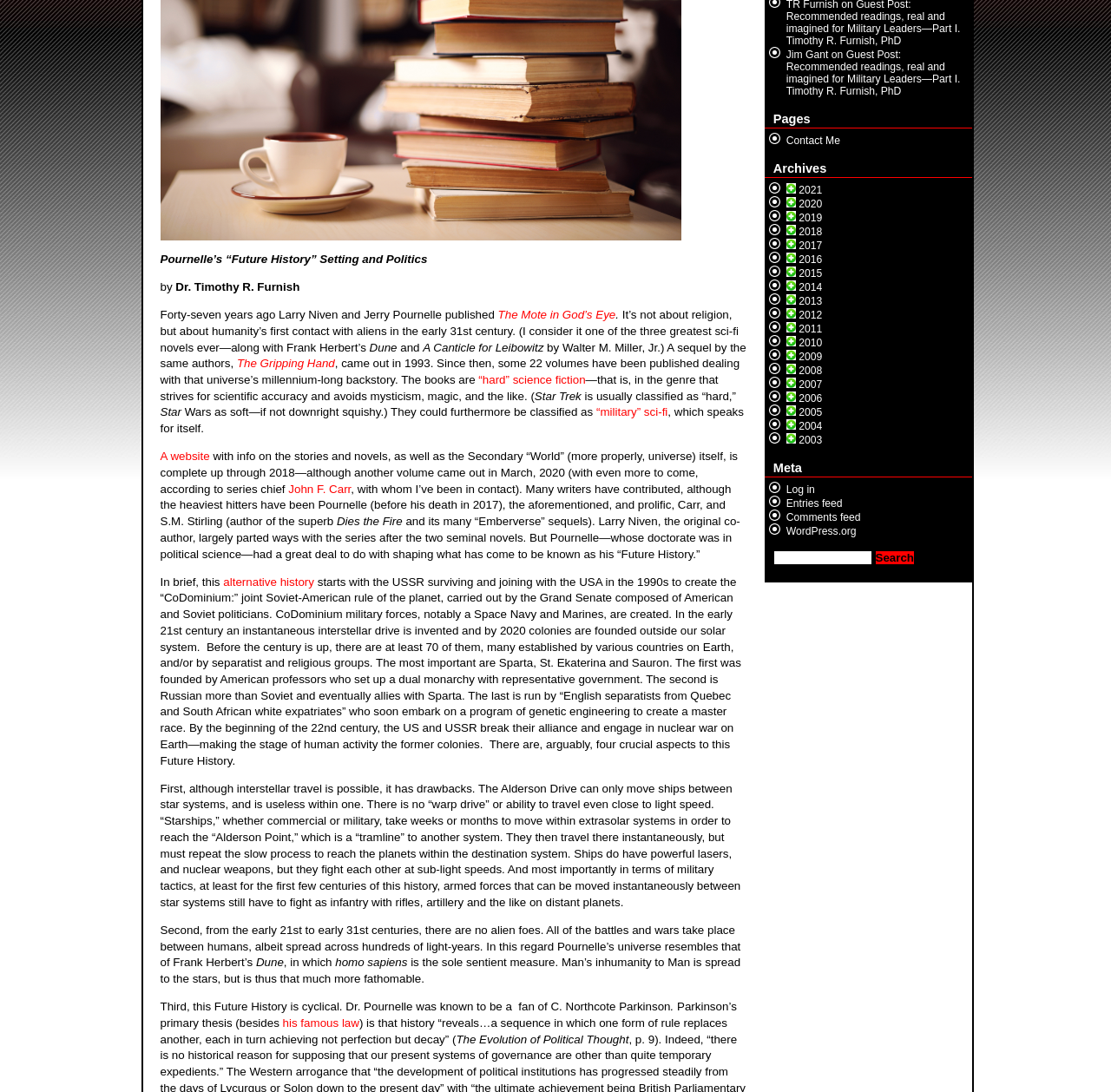Locate the bounding box of the UI element described in the following text: "“hard” science fiction".

[0.431, 0.342, 0.527, 0.354]